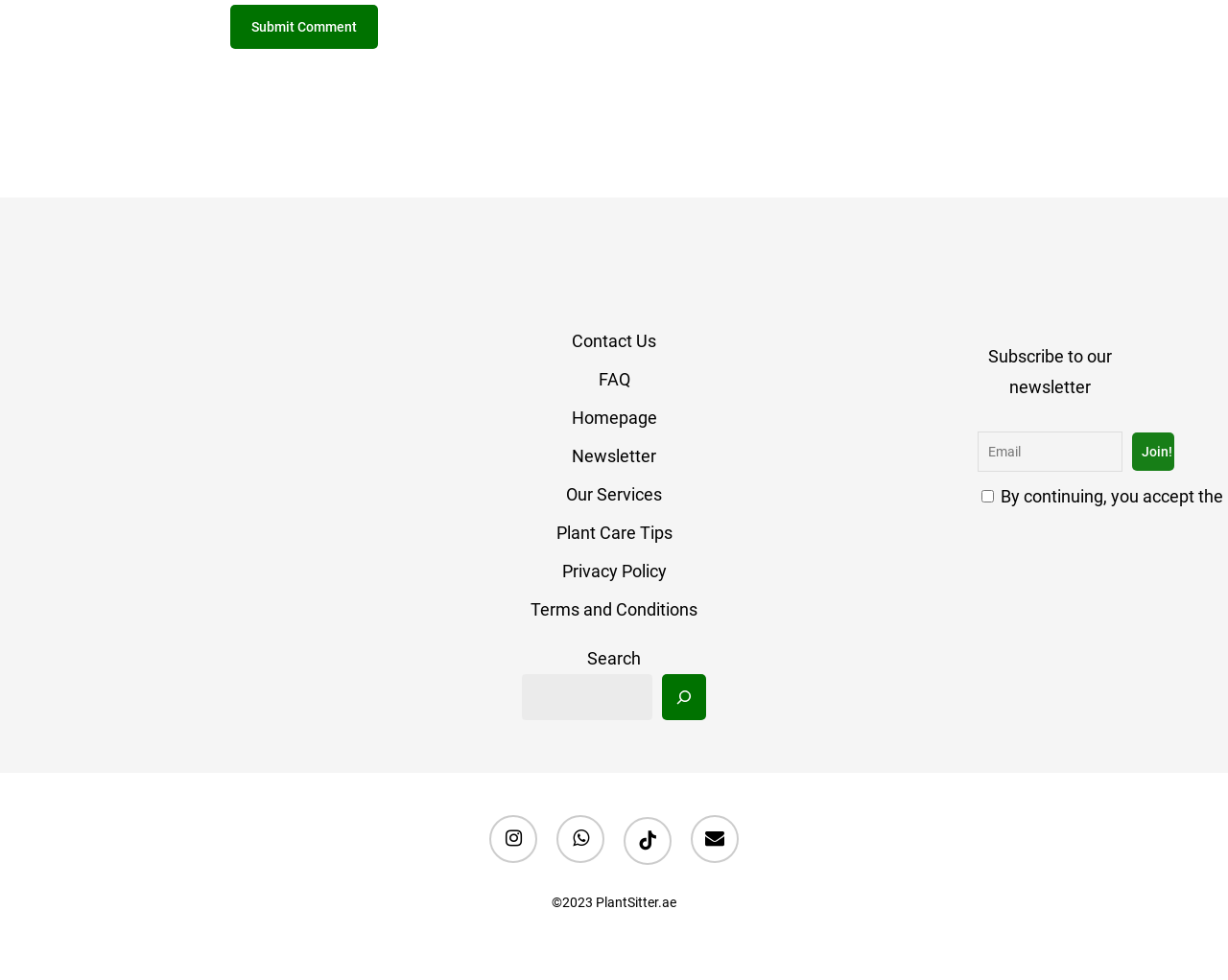Locate the bounding box coordinates of the clickable area needed to fulfill the instruction: "Subscribe to the newsletter".

[0.922, 0.441, 0.956, 0.48]